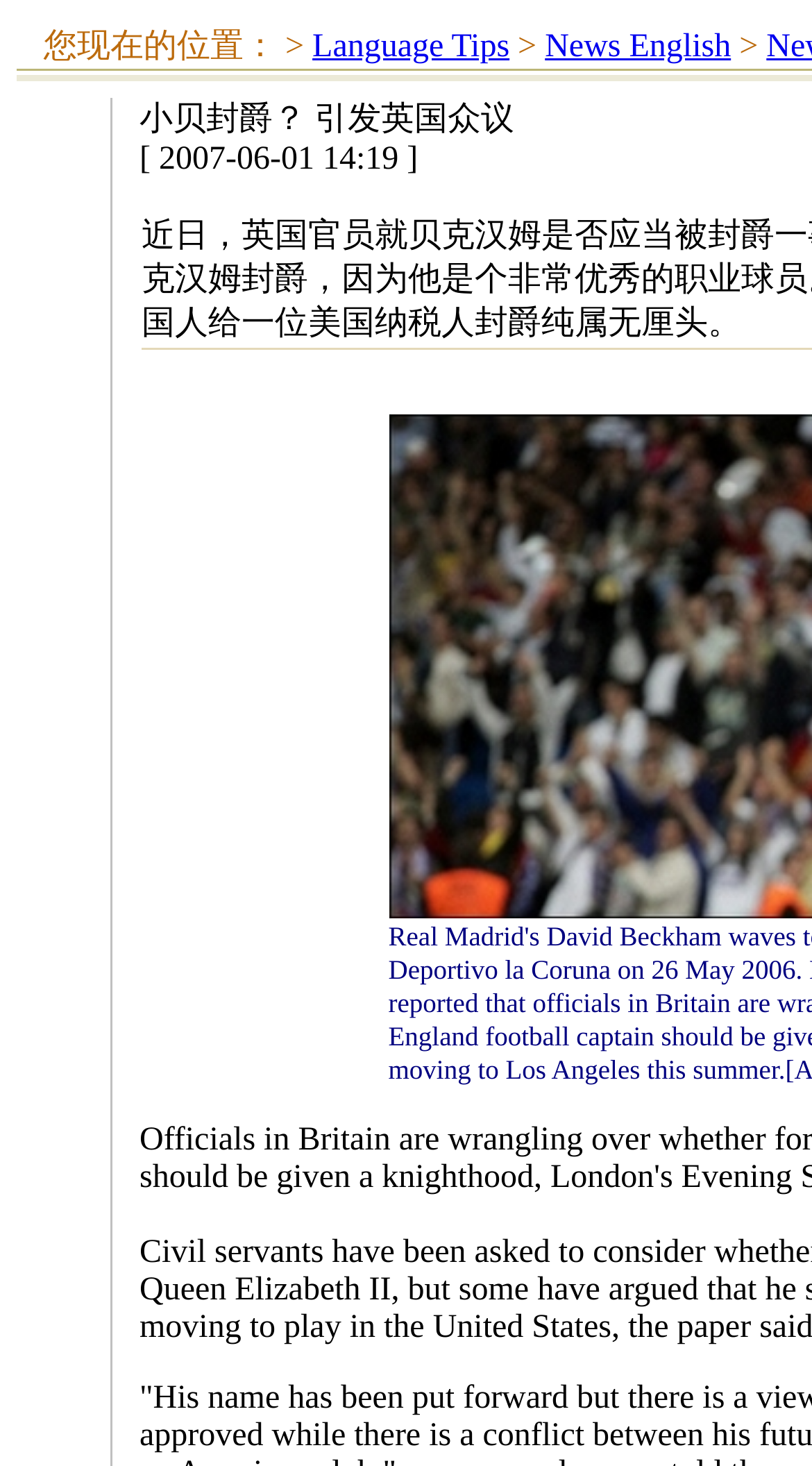Answer the question below using just one word or a short phrase: 
How many images are at the top of the webpage?

5